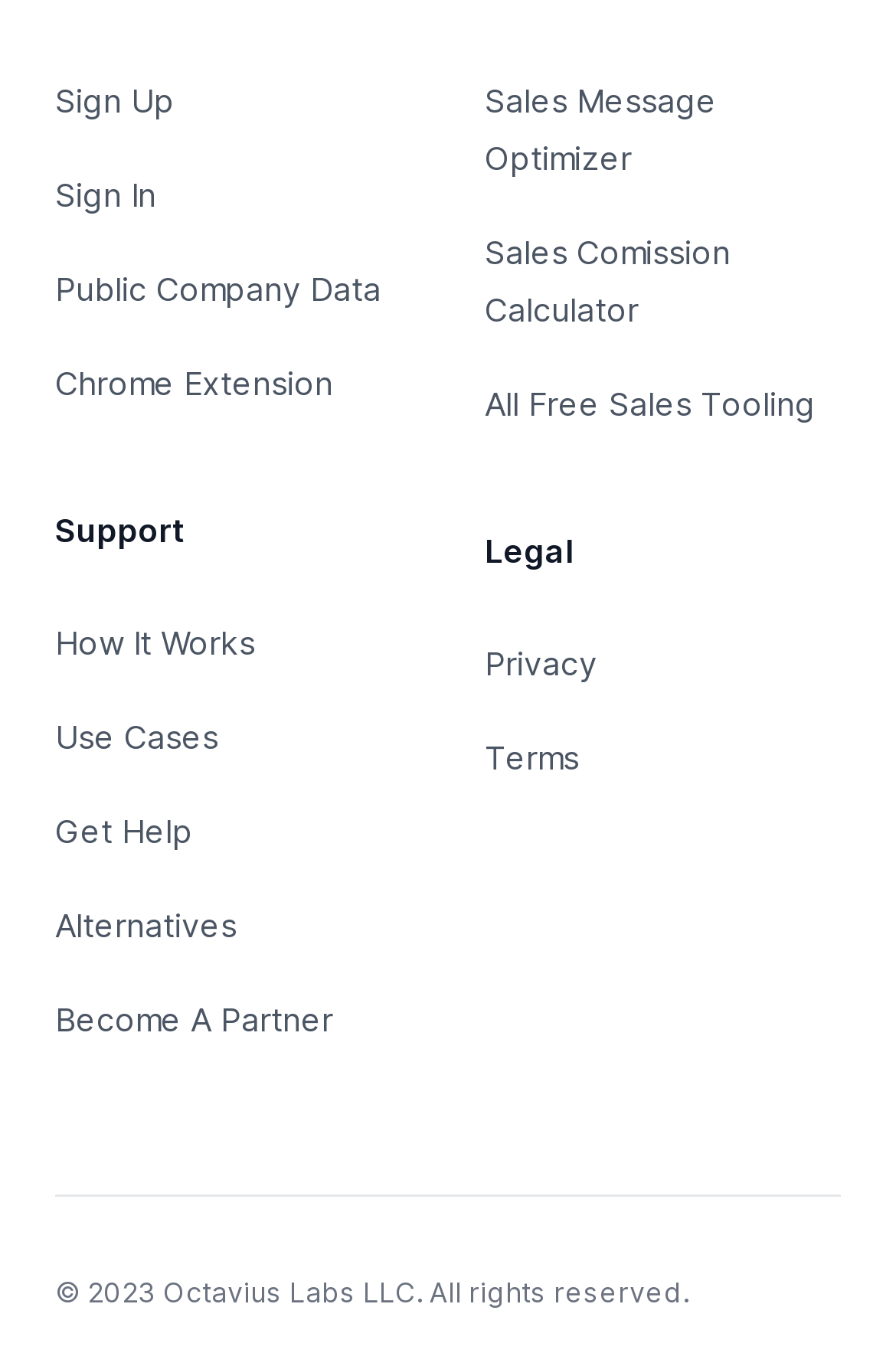What is the company name mentioned at the bottom of the page?
Please provide a single word or phrase as your answer based on the image.

Octavius Labs LLC